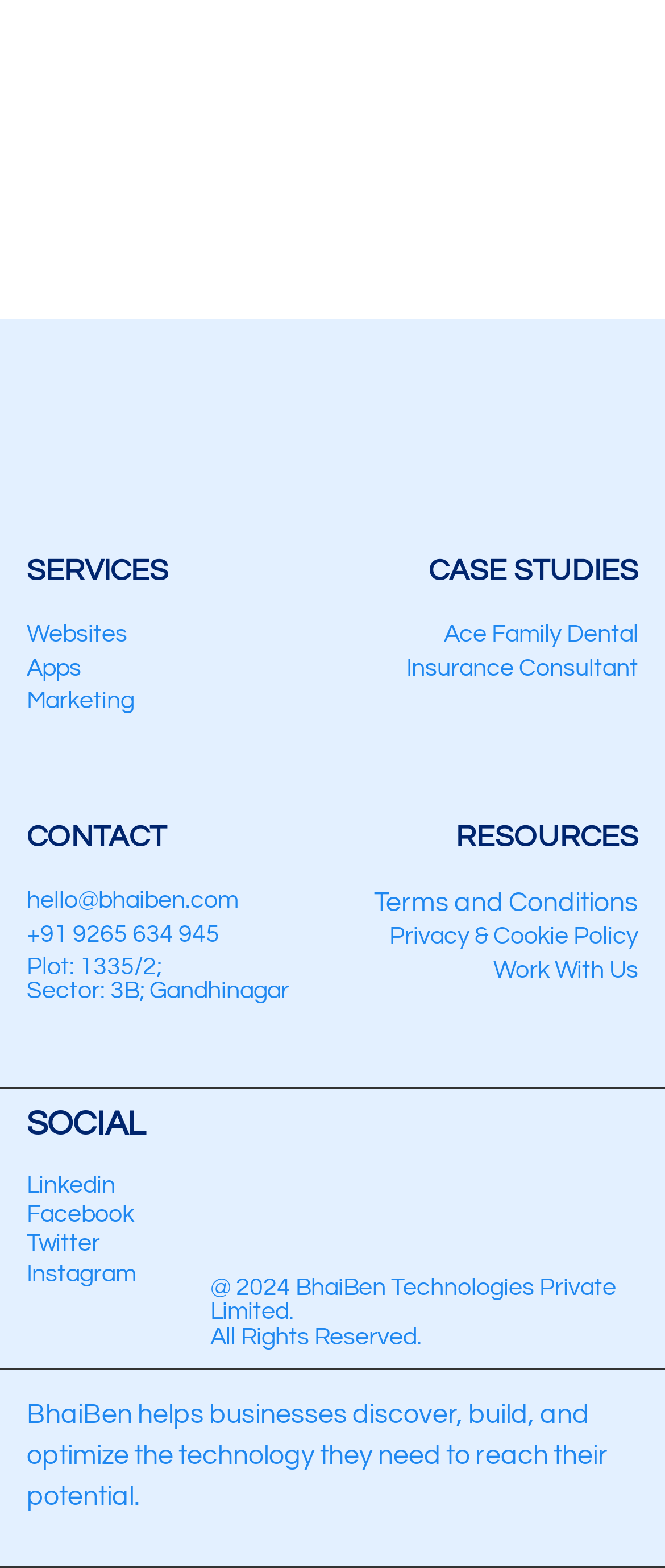Determine the bounding box coordinates of the clickable element necessary to fulfill the instruction: "Contact via hello@bhaiben.com". Provide the coordinates as four float numbers within the 0 to 1 range, i.e., [left, top, right, bottom].

[0.04, 0.566, 0.358, 0.582]